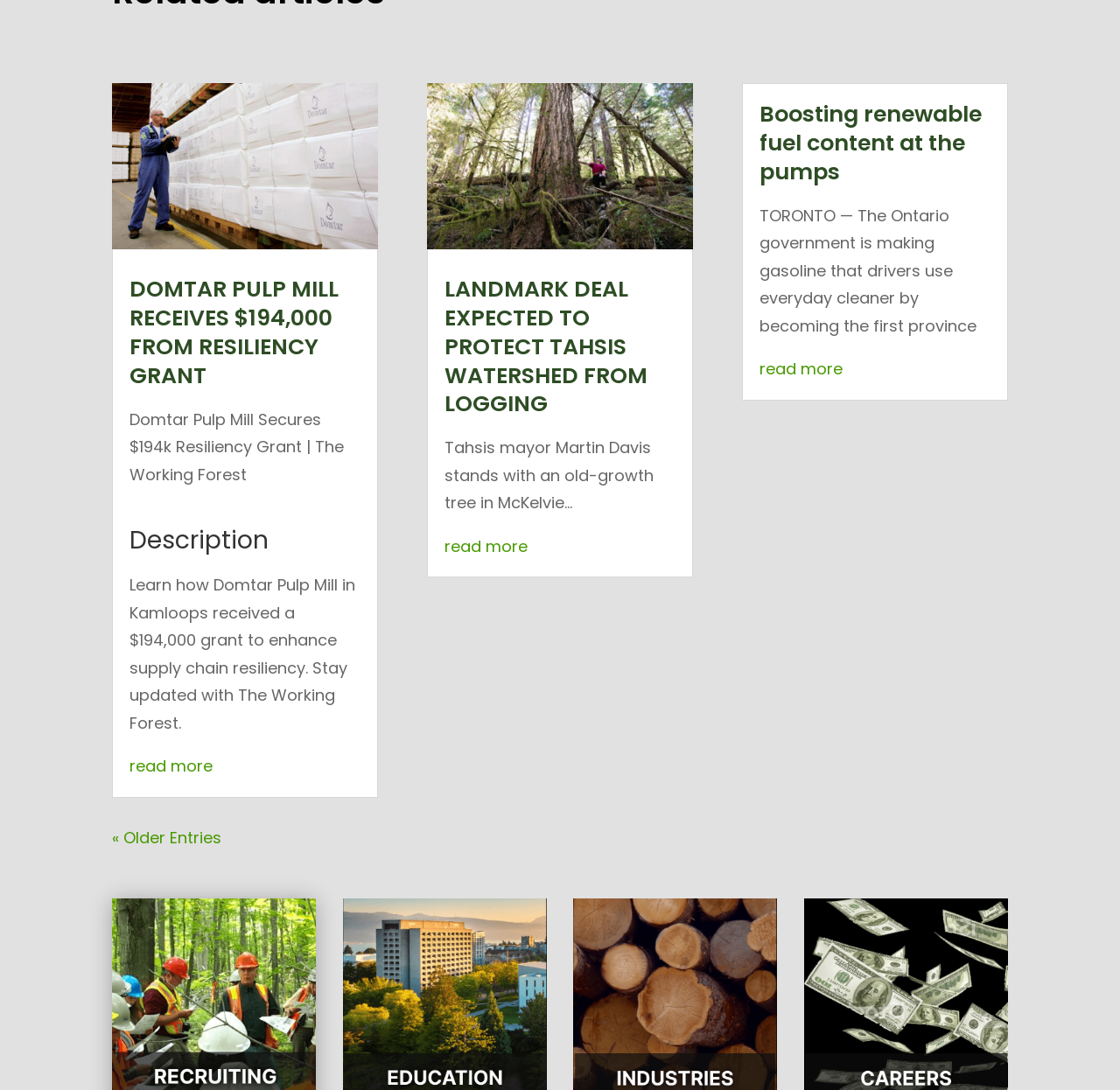Please find the bounding box for the following UI element description. Provide the coordinates in (top-left x, top-left y, bottom-right x, bottom-right y) format, with values between 0 and 1: « Older Entries

[0.1, 0.758, 0.198, 0.778]